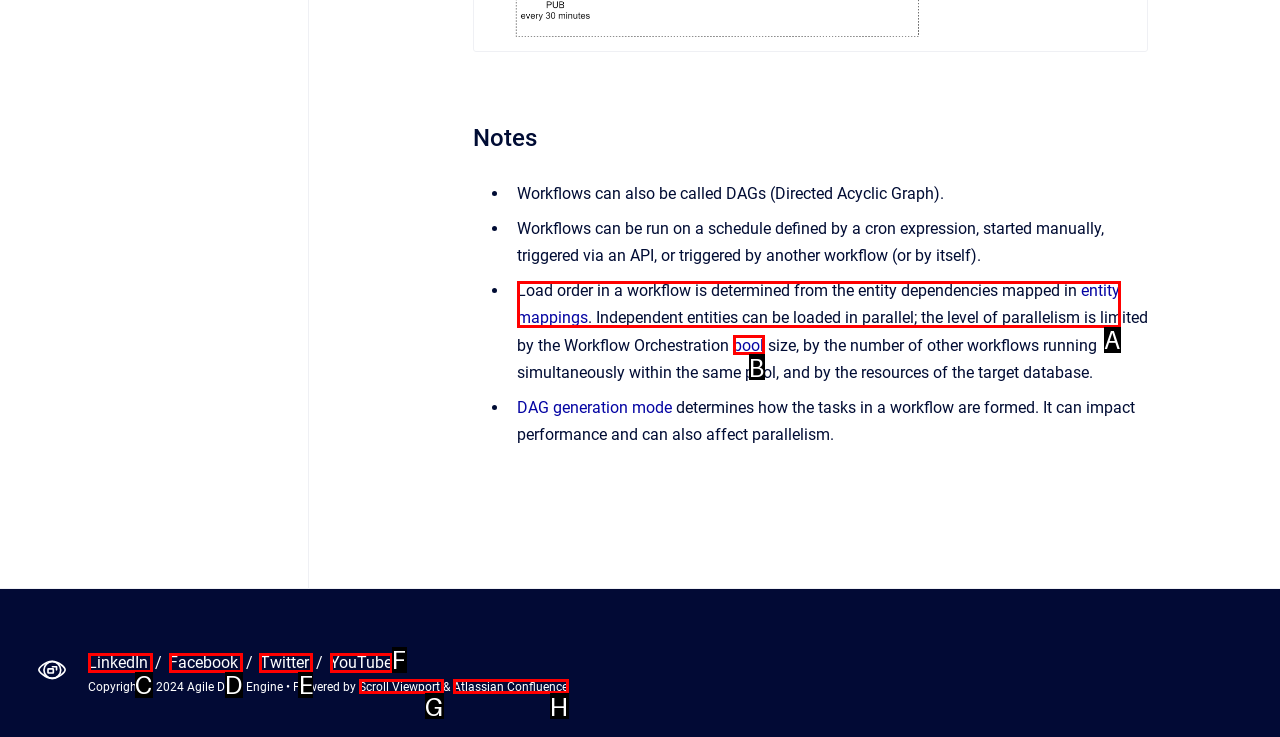Choose the UI element that best aligns with the description: entity mappings
Respond with the letter of the chosen option directly.

A